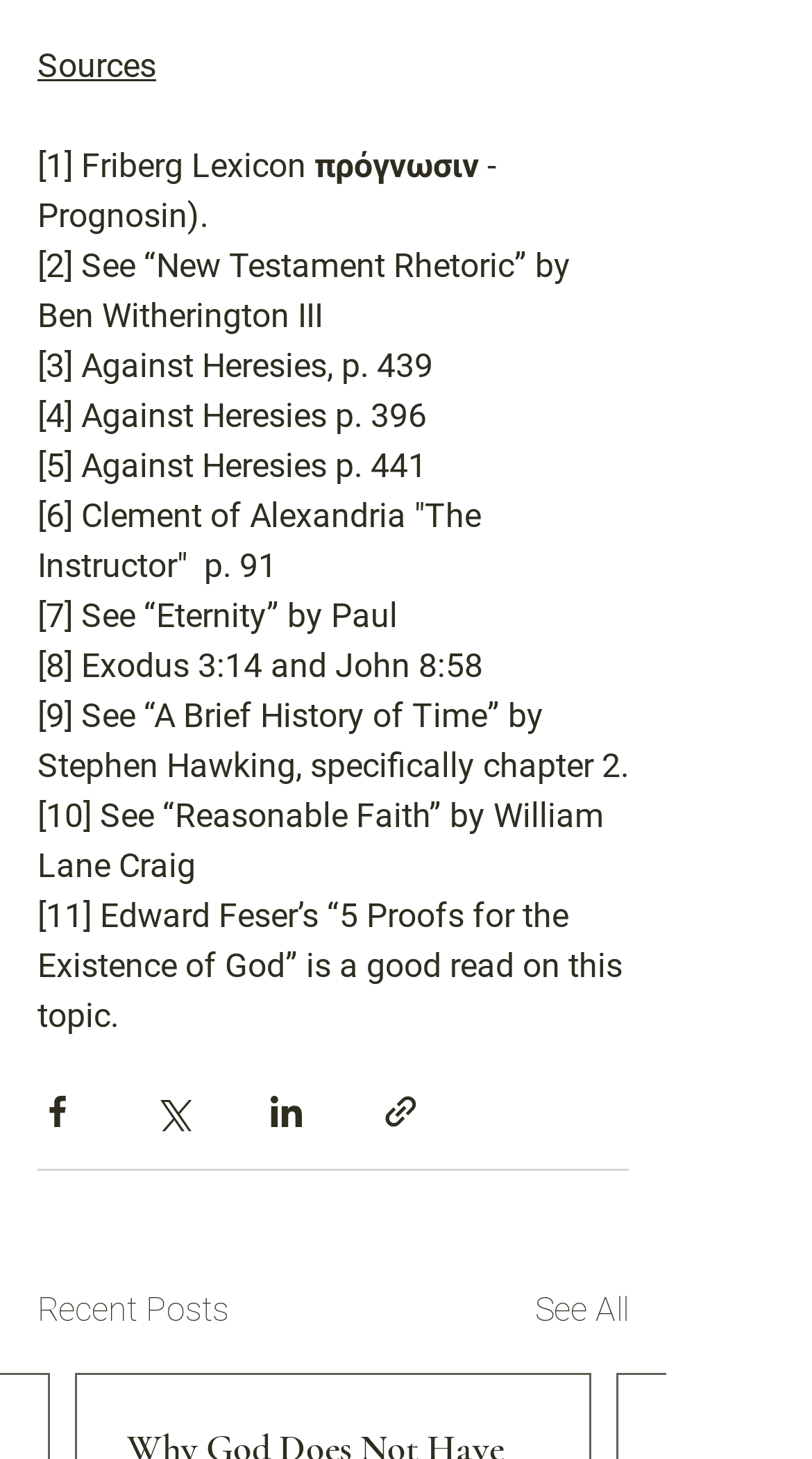What is the purpose of the buttons at the bottom of the webpage?
Look at the image and respond with a one-word or short phrase answer.

Share via social media